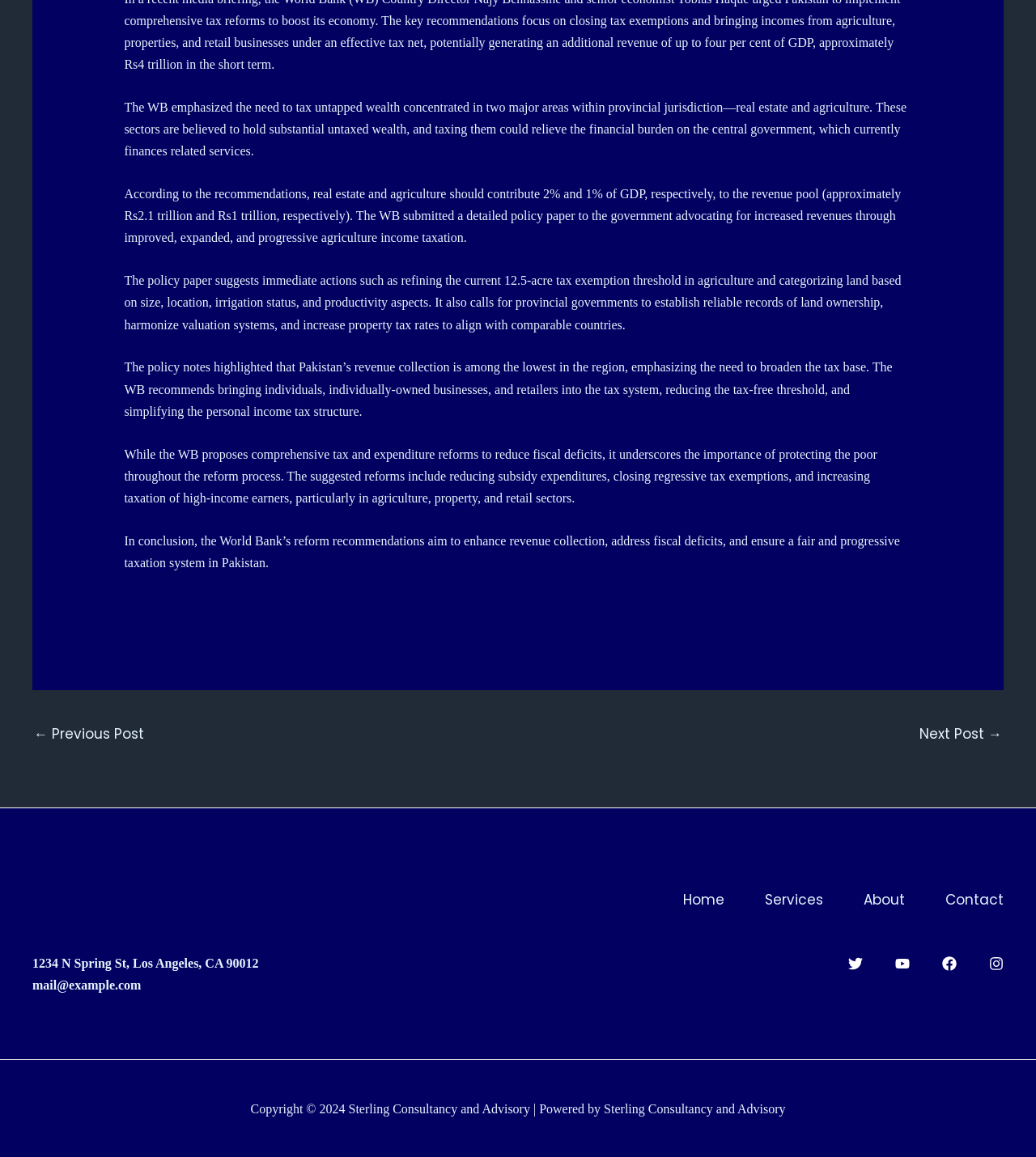Bounding box coordinates are specified in the format (top-left x, top-left y, bottom-right x, bottom-right y). All values are floating point numbers bounded between 0 and 1. Please provide the bounding box coordinate of the region this sentence describes: ← Previous Post

[0.033, 0.621, 0.139, 0.649]